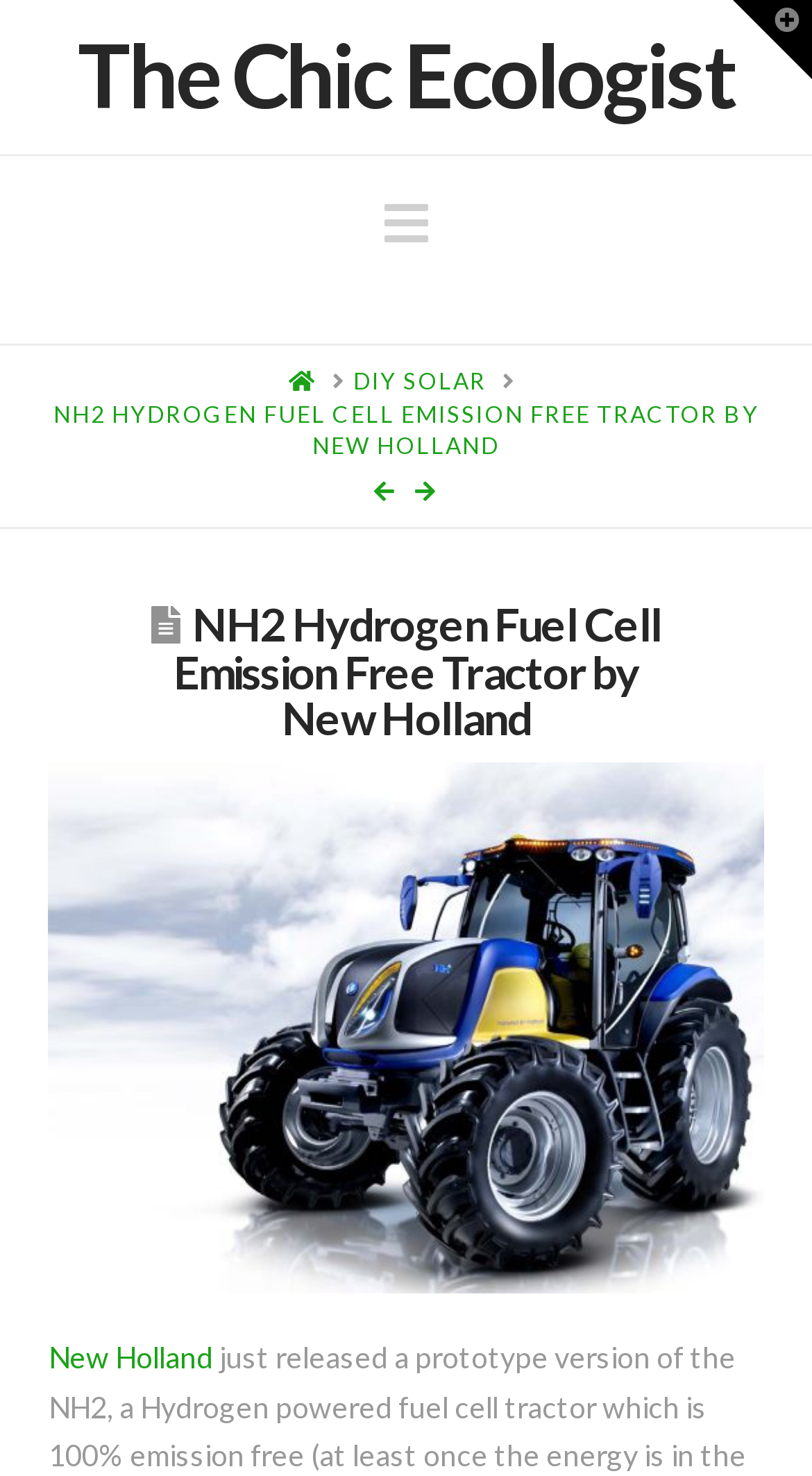What is the brand of the tractor?
Please provide a single word or phrase in response based on the screenshot.

New Holland